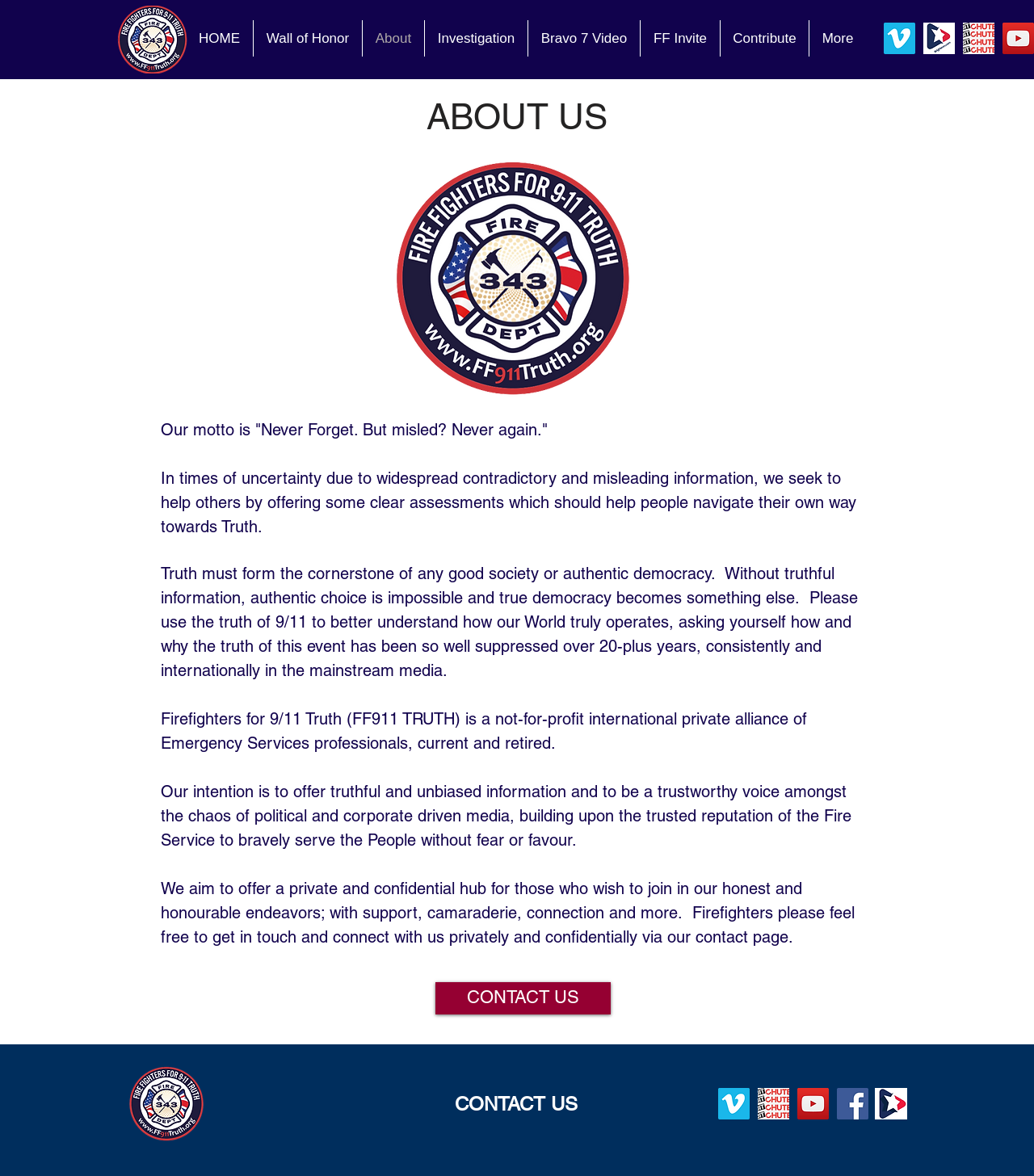Elaborate on the different components and information displayed on the webpage.

This webpage is about Firefighters for 9/11 Truth (FF911 TRUTH), a non-profit international alliance of Emergency Services professionals. At the top left corner, there is a logo image of FF911 OBO Red Ring. Below the logo, there is a navigation menu with links to different sections of the website, including HOME, Wall of Honor, About, Investigation, Bravo 7 Video, FF Invite, Contribute, and More. 

To the right of the navigation menu, there are social media links to Vimeo, Brighteon, Bitchute, and YouTube. 

The main content of the webpage is divided into several sections. The first section has a heading "ABOUT US" and features an image of FF911 OBO Red Ring. Below the image, there are several paragraphs of text that describe the mission and purpose of FF911 TRUTH, including seeking truth and offering clear assessments to help people navigate their way towards truth. 

The text also emphasizes the importance of truth in a good society and authentic democracy, and how the truth of 9/11 has been suppressed in the mainstream media. 

Further down, there is a section that describes FF911 TRUTH as a non-profit international private alliance of Emergency Services professionals, aiming to offer truthful and unbiased information and to be a trustworthy voice amongst the chaos of political and corporate driven media. 

There is also a call to action for firefighters to get in touch and connect with FF911 TRUTH privately and confidentially via their contact page. 

At the bottom of the webpage, there is a section with a heading "CONTACT US" and a link to the contact page. To the right of this section, there is a social bar with links to Vimeo, Bitchute, YouTube, and Facebook.